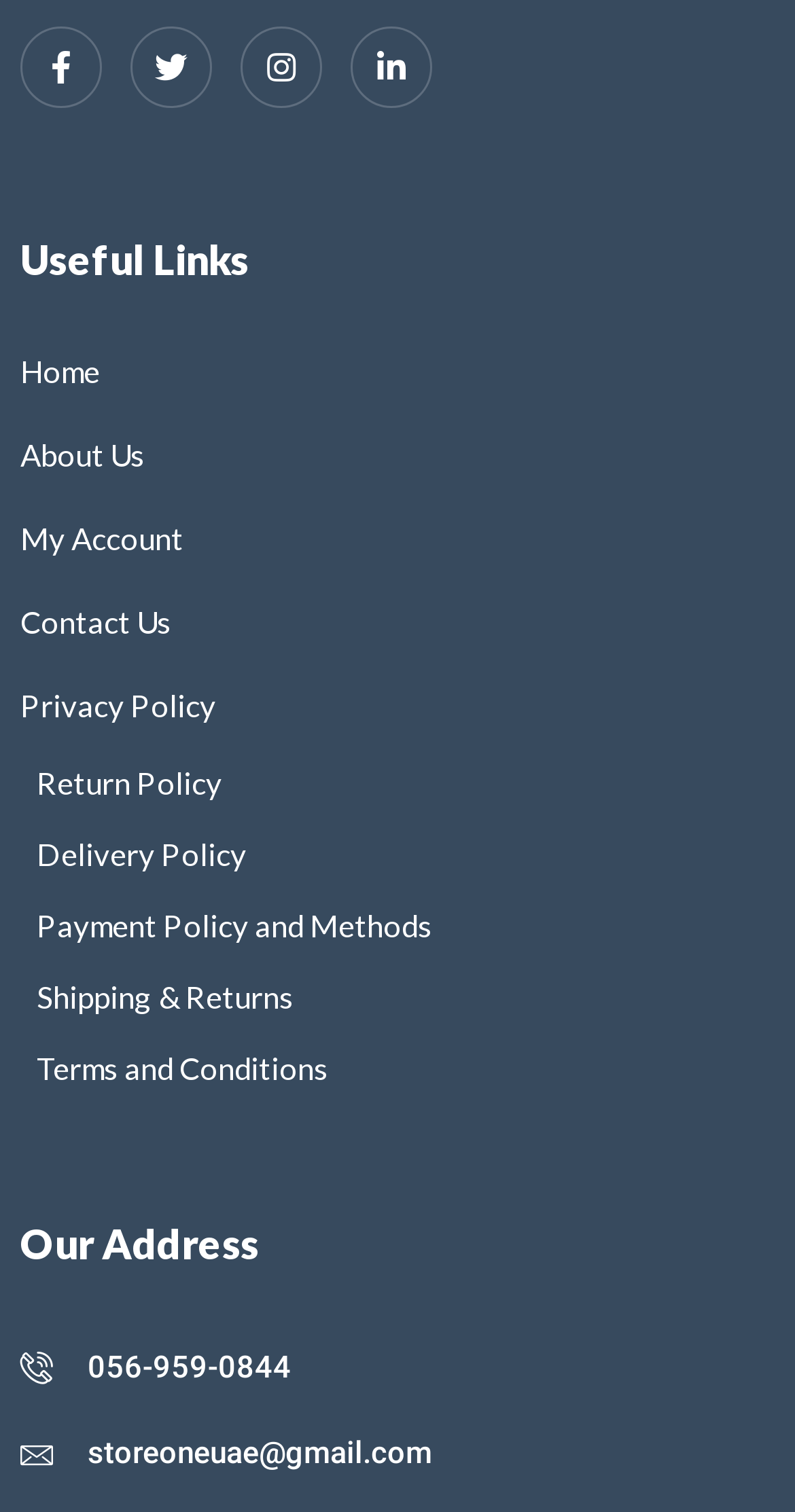Examine the screenshot and answer the question in as much detail as possible: How many phone numbers are displayed on the webpage?

I searched the webpage and found only one phone number, which is '056-959-0844', displayed under the 'Our Address' heading.